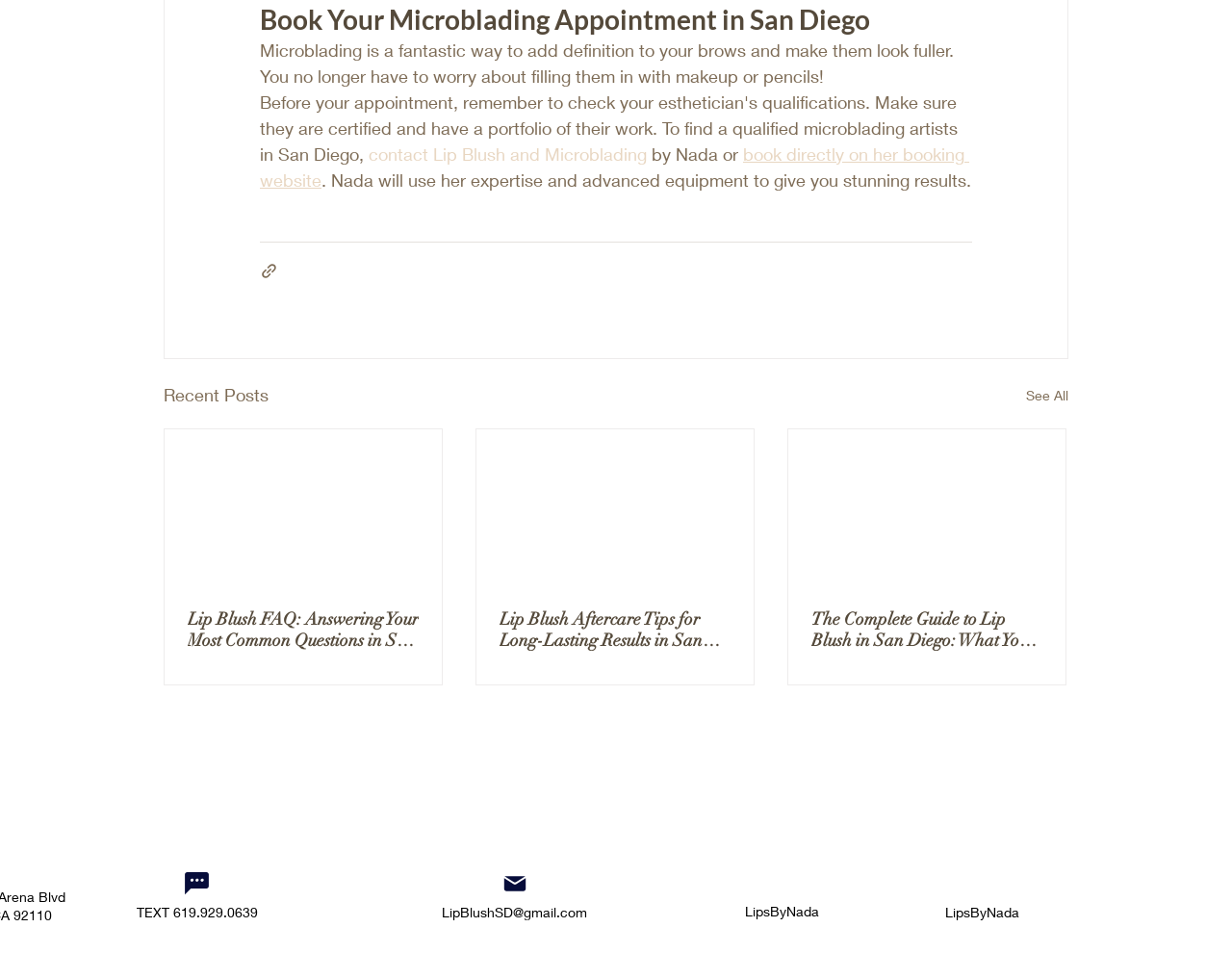Specify the bounding box coordinates (top-left x, top-left y, bottom-right x, bottom-right y) of the UI element in the screenshot that matches this description: See All

[0.833, 0.389, 0.867, 0.418]